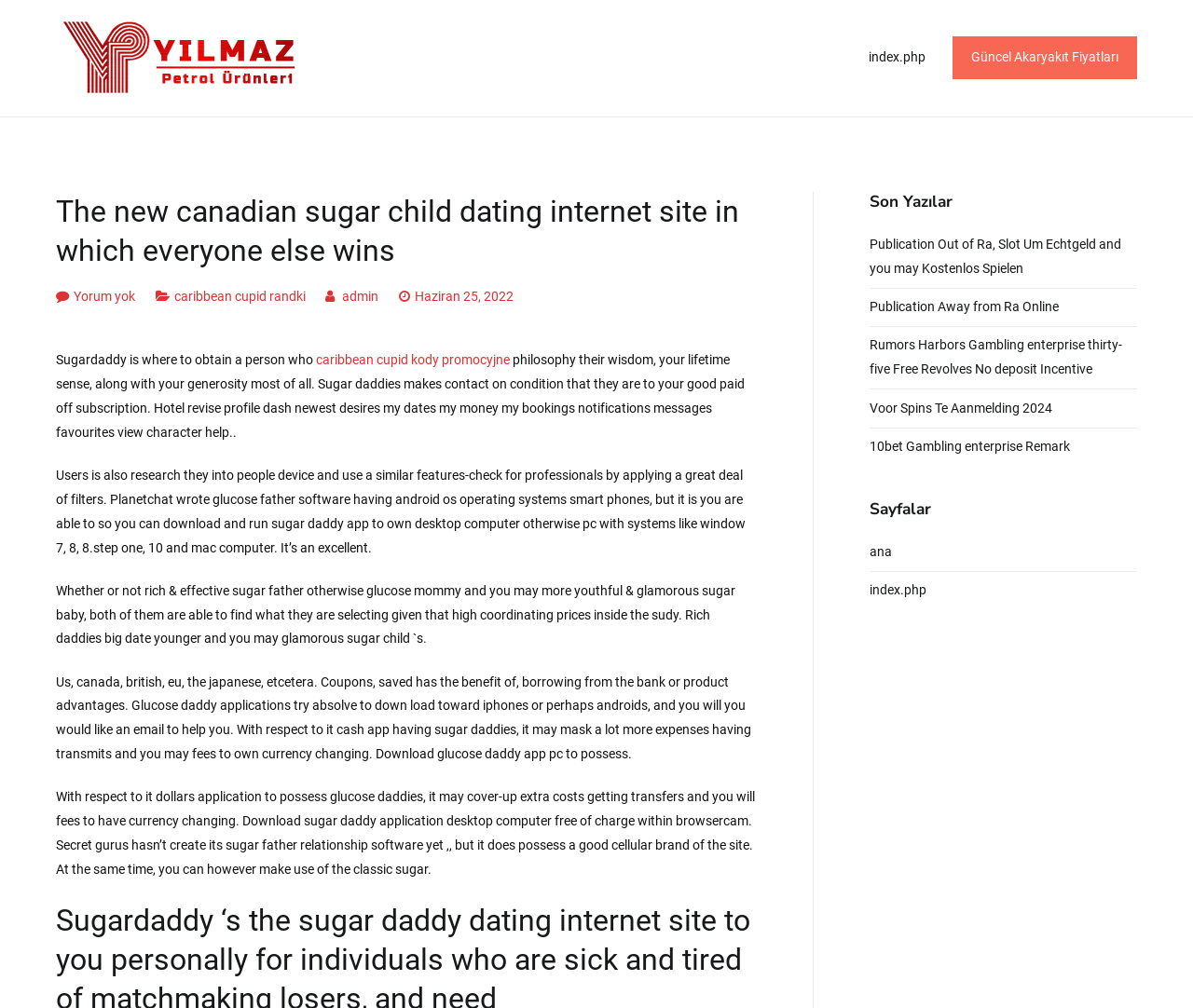Answer the question below in one word or phrase:
Is the sugar daddy app available for desktop computers?

Yes